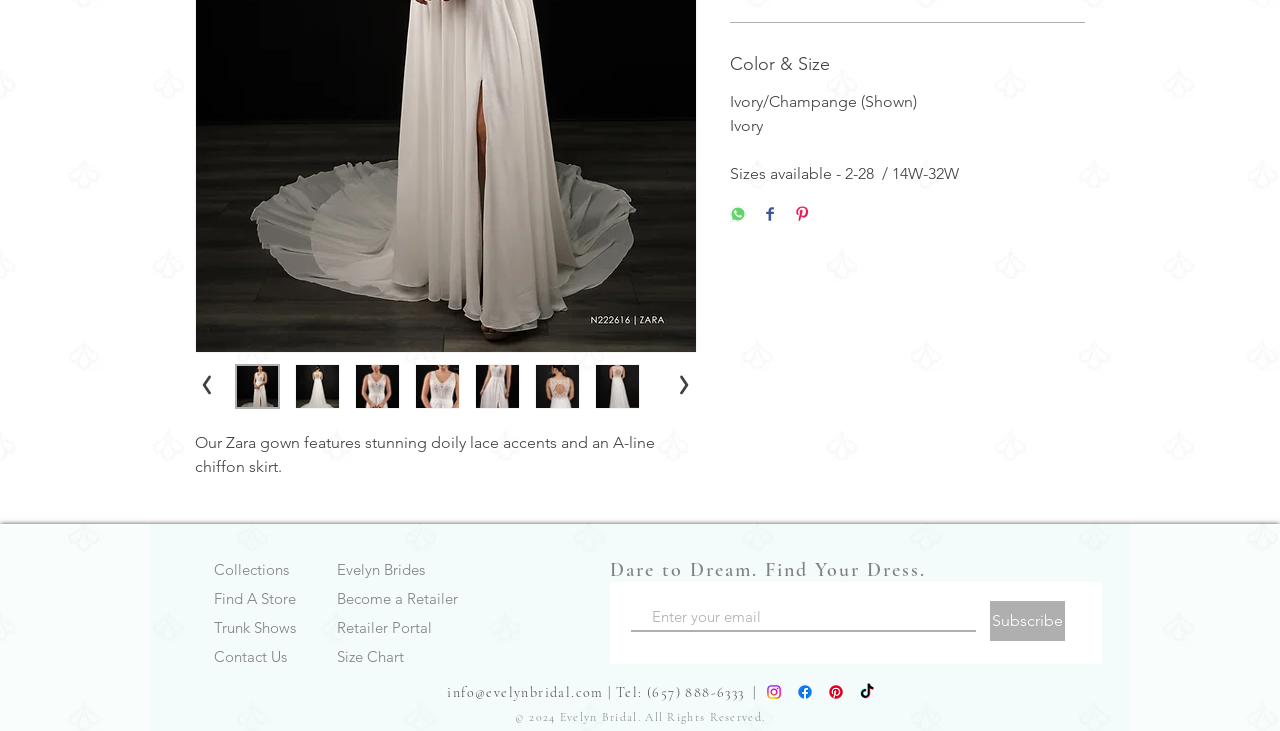Predict the bounding box for the UI component with the following description: "alt="Thumbnail: ZARA | N222616"".

[0.418, 0.498, 0.453, 0.56]